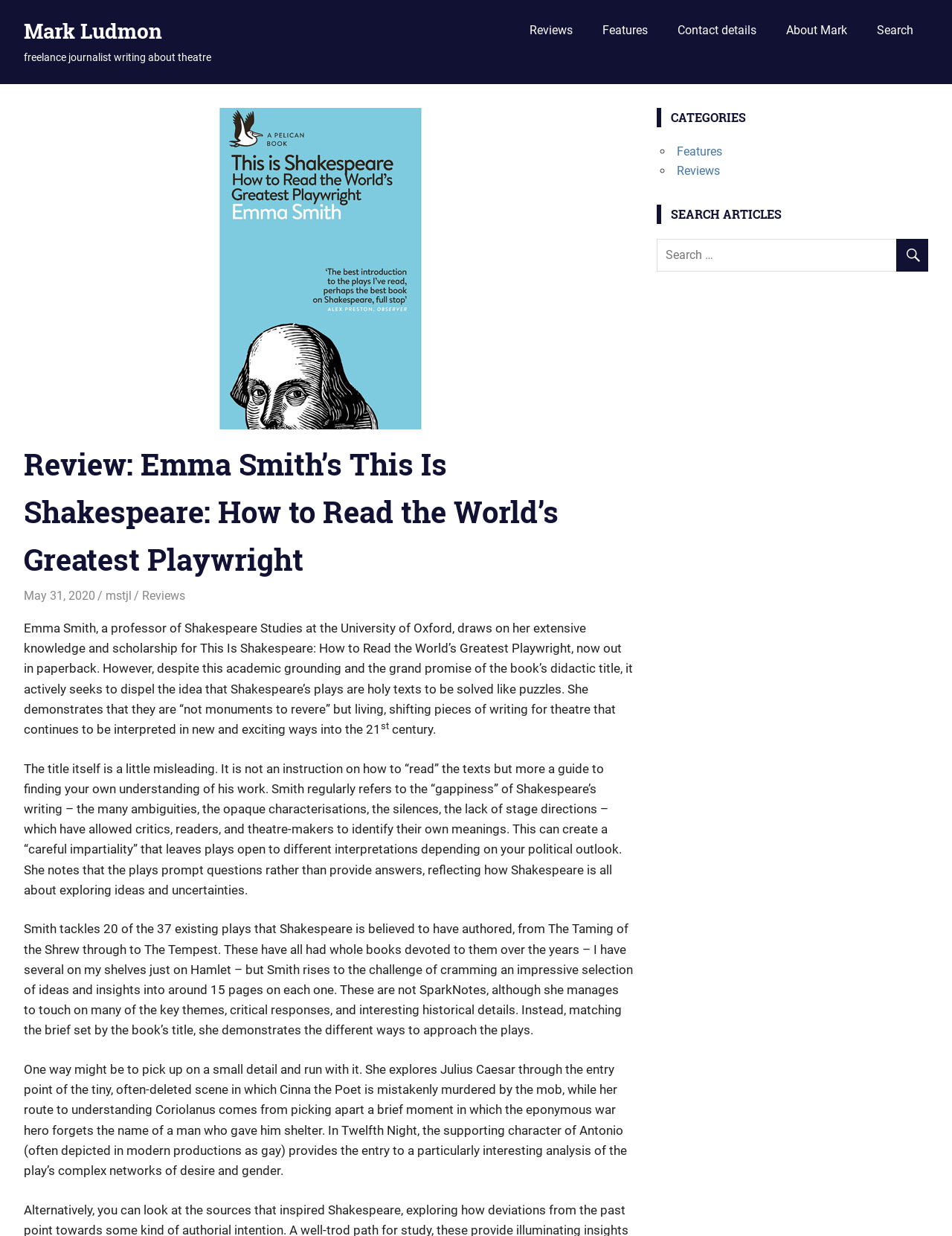Identify the webpage's primary heading and generate its text.

Review: Emma Smith’s This Is Shakespeare: How to Read the World’s Greatest Playwright